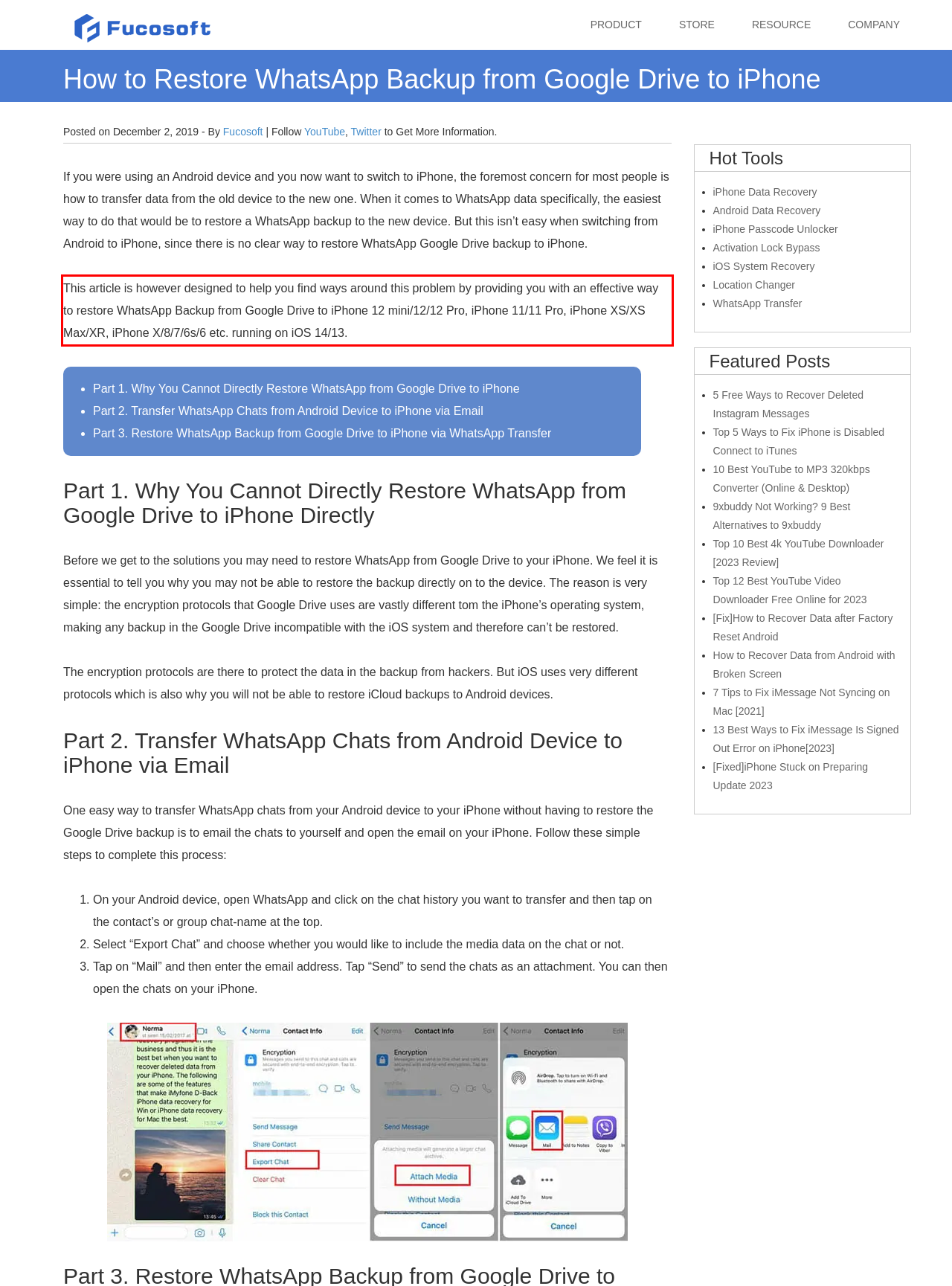Locate the red bounding box in the provided webpage screenshot and use OCR to determine the text content inside it.

This article is however designed to help you find ways around this problem by providing you with an effective way to restore WhatsApp Backup from Google Drive to iPhone 12 mini/12/12 Pro, iPhone 11/11 Pro, iPhone XS/XS Max/XR, iPhone X/8/7/6s/6 etc. running on iOS 14/13.